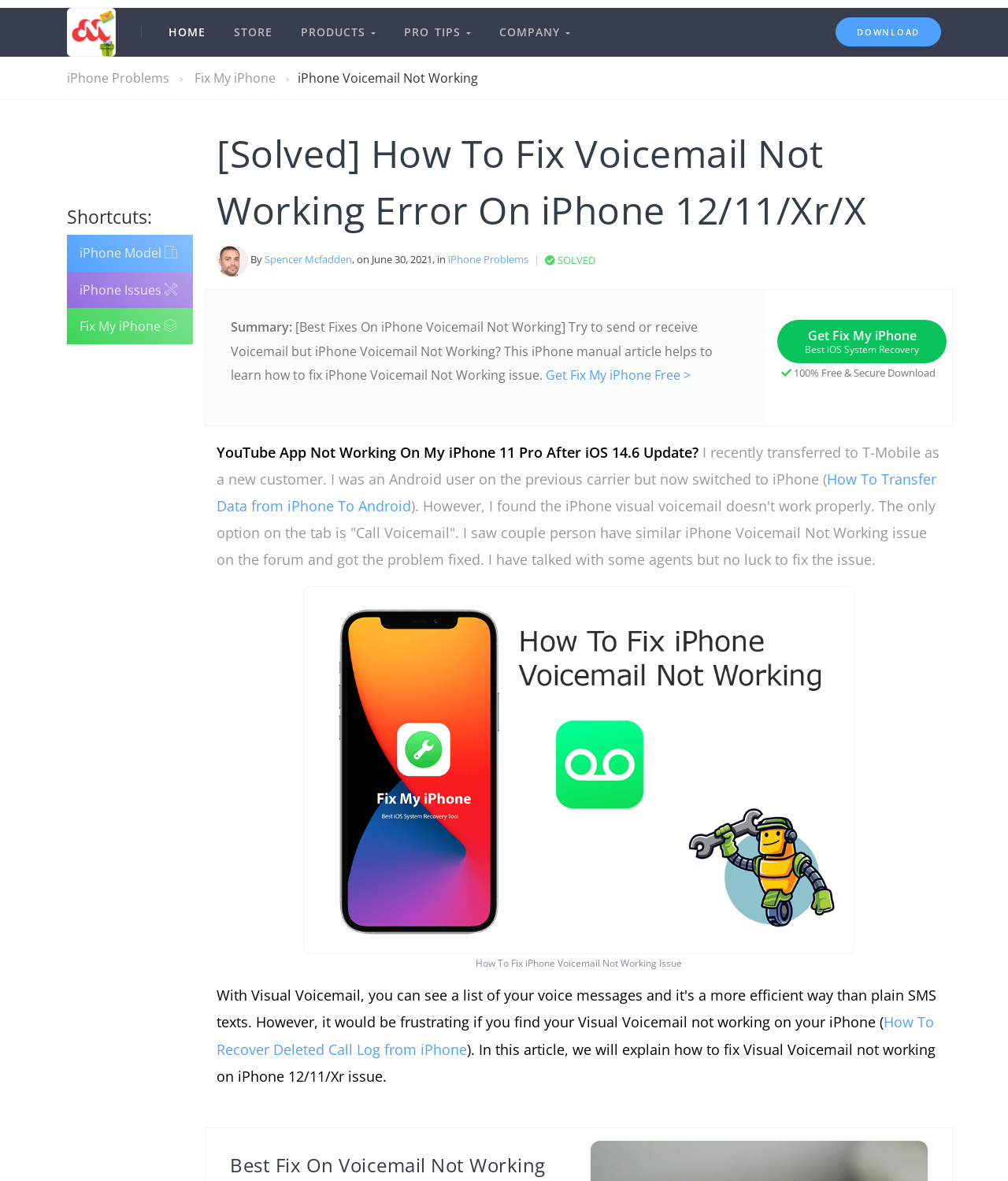Summarize the contents and layout of the webpage in detail.

This webpage is about fixing iPhone Voicemail Not Working issues. At the top, there is a navigation bar with links to "HOME", "STORE", "PRODUCTS", "PRO TIPS", and "COMPANY". On the right side of the navigation bar, there is a "DOWNLOAD" button. Below the navigation bar, there is a breadcrumb navigation with links to "iPhone Problems", "Fix My iPhone", and "iPhone Voicemail Not Working".

The main content of the webpage is divided into sections. The first section has a heading that reads "[Solved] How To Fix Voicemail Not Working Error On iPhone 12/11/Xr/X" and is accompanied by an image of the author, Spencer Mcfadden. Below the heading, there is a summary of the article, which explains that the article will help fix iPhone Voicemail Not Working issues.

The next section appears to be the main content of the article, which describes the problem of iPhone Voicemail Not Working and how to fix it. There are several paragraphs of text, accompanied by an image related to the topic. The text explains that the author recently switched to an iPhone and encountered issues with visual voicemail not working properly.

Further down the page, there are links to related articles, such as "How To Transfer Data from iPhone To Android" and "How To Recover Deleted Call Log from iPhone". There is also a heading that reads "Best Fix On Voicemail Not Working" near the bottom of the page.

On the right side of the page, there are several links to other articles and resources, including "iPhone Model", "iPhone Issues", and "Fix My iPhone". There is also a "Get Fix My iPhone Free >" link and a "Get Fix My iPhone Best iOS System Recovery" link.